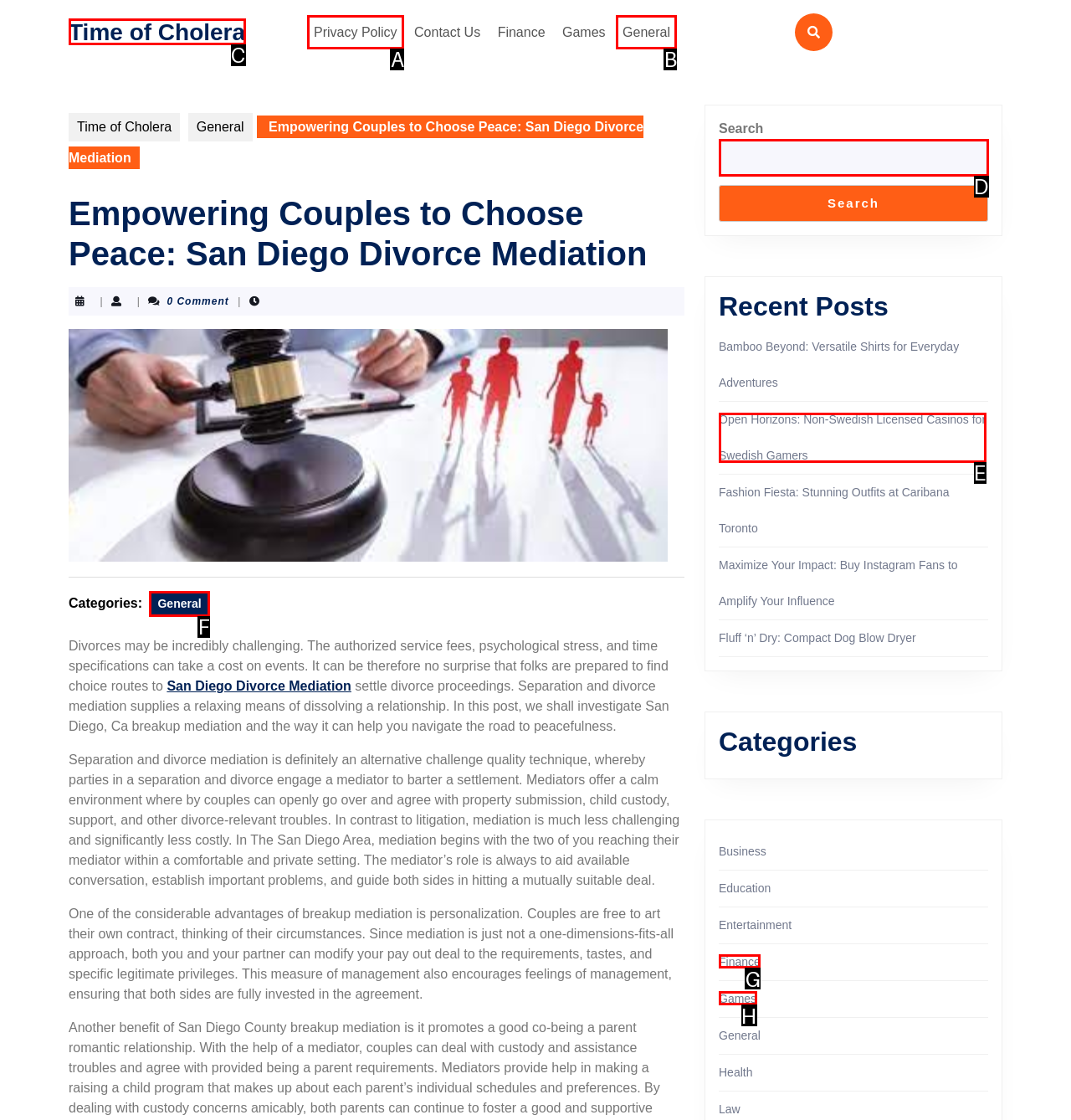Which option aligns with the description: General? Respond by selecting the correct letter.

F